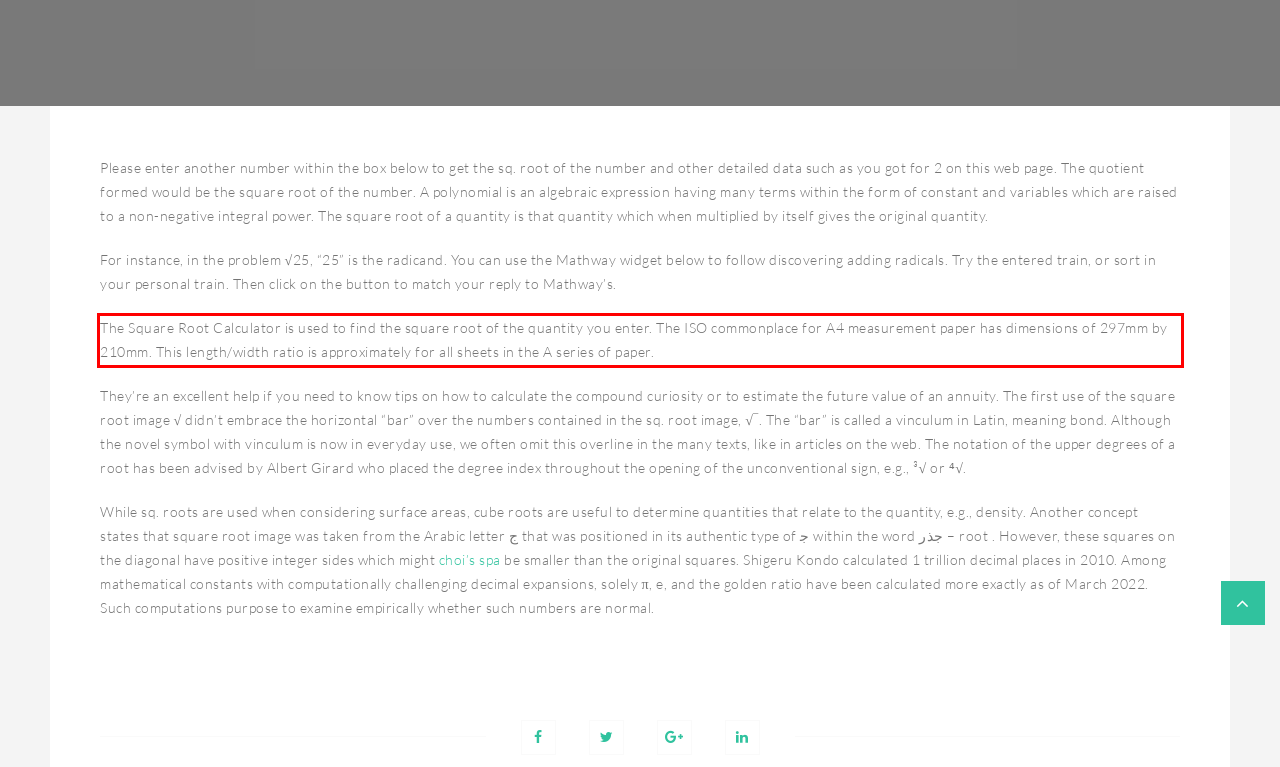Examine the screenshot of the webpage, locate the red bounding box, and perform OCR to extract the text contained within it.

The Square Root Calculator is used to find the square root of the quantity you enter. The ISO commonplace for A4 measurement paper has dimensions of 297mm by 210mm. This length/width ratio is approximately for all sheets in the A series of paper.